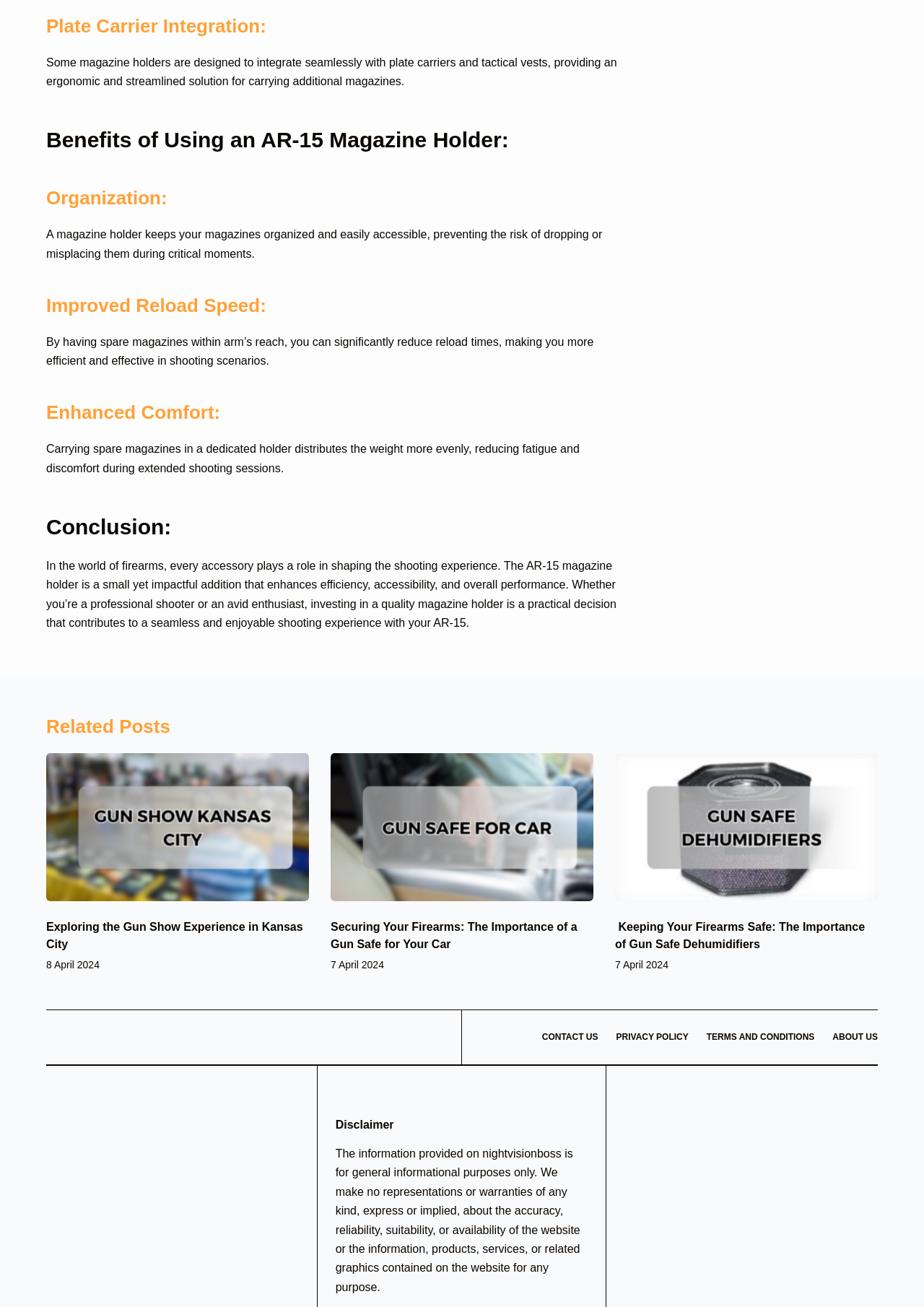Find the bounding box coordinates of the clickable region needed to perform the following instruction: "Read the disclaimer". The coordinates should be provided as four float numbers between 0 and 1, i.e., [left, top, right, bottom].

[0.363, 0.854, 0.637, 0.868]